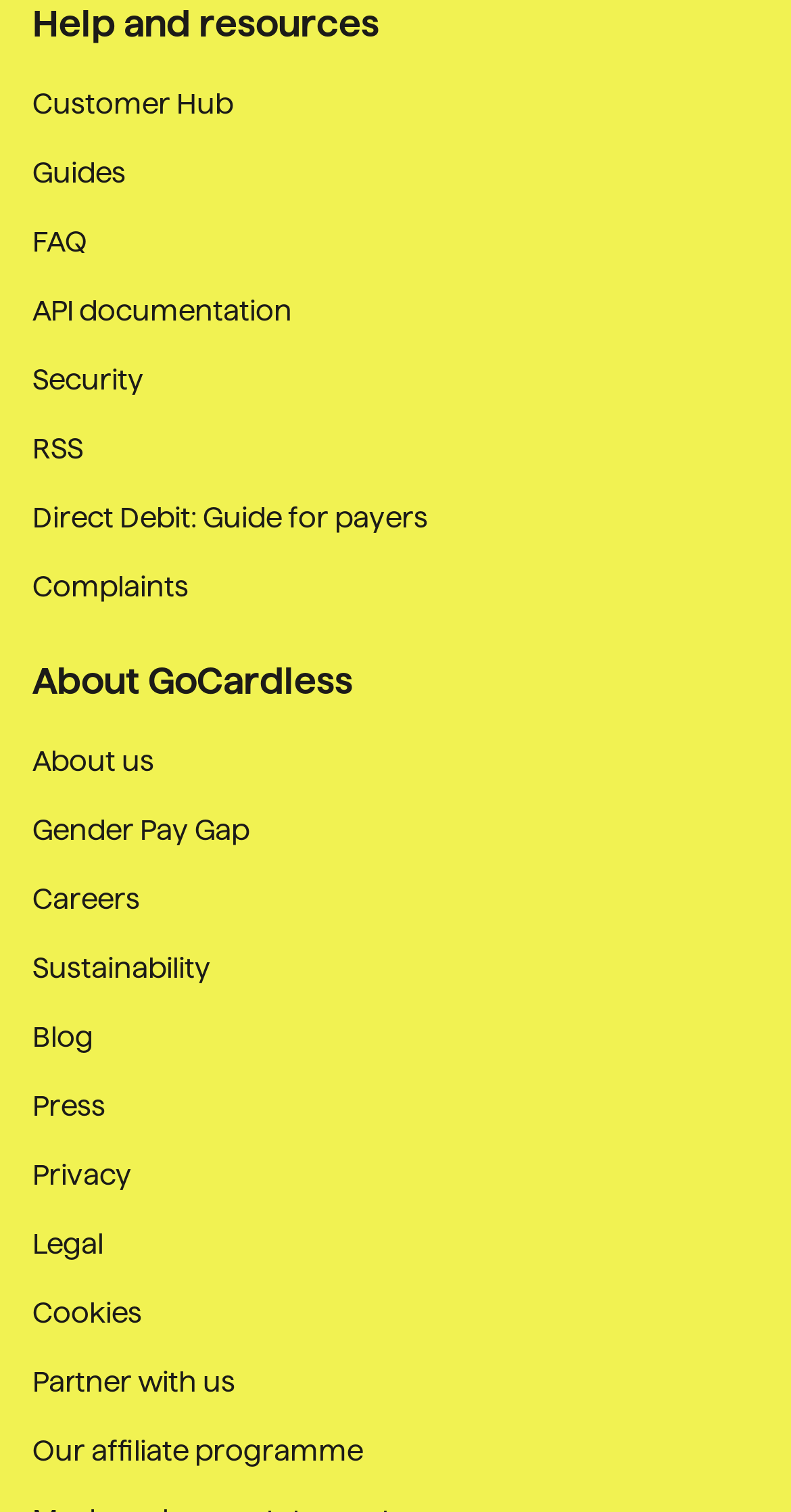Pinpoint the bounding box coordinates of the clickable element to carry out the following instruction: "Subscribe YouTube Channel."

None